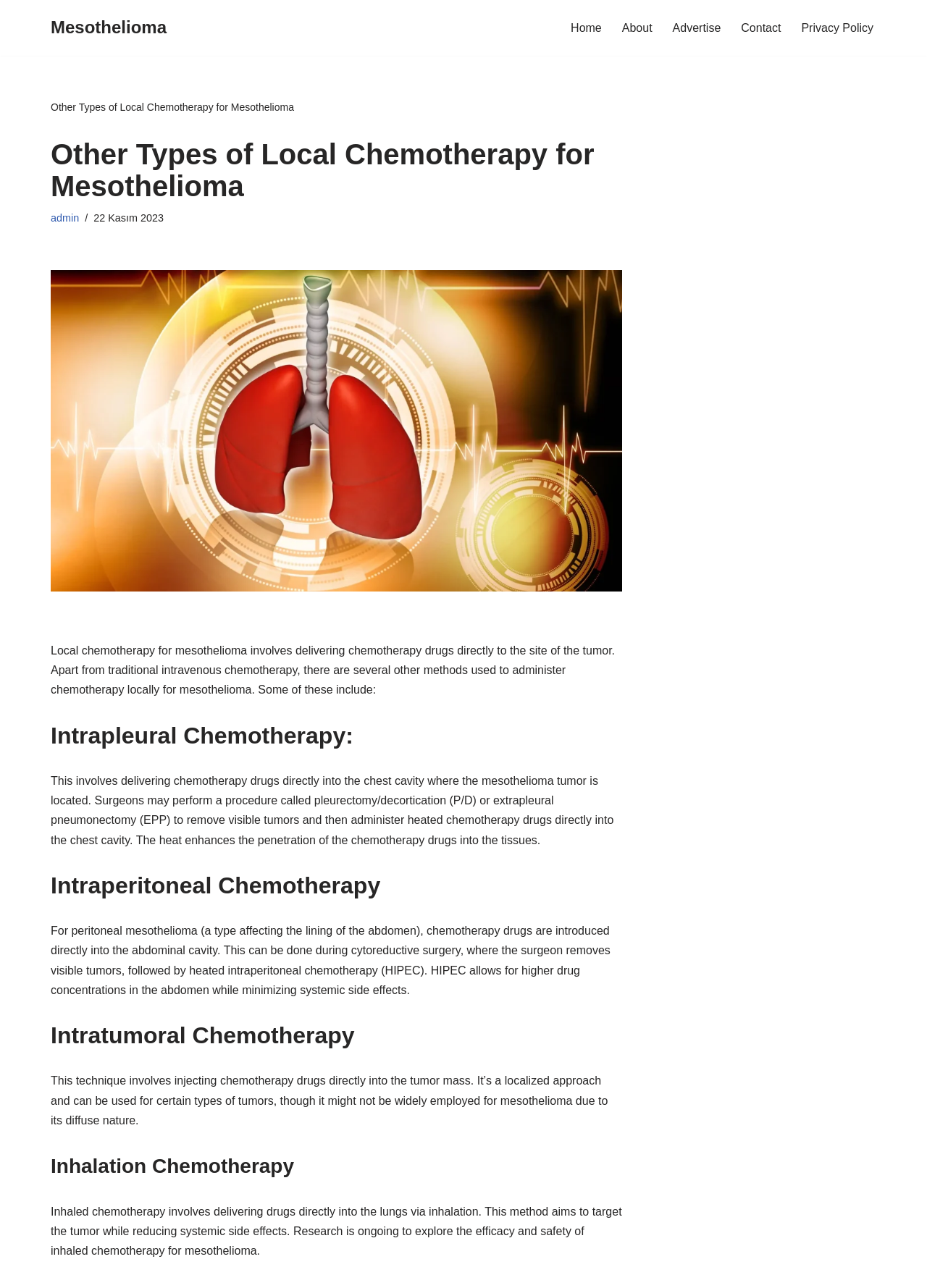Can you find the bounding box coordinates of the area I should click to execute the following instruction: "Click on the 'Mesothelioma' link"?

[0.055, 0.01, 0.18, 0.033]